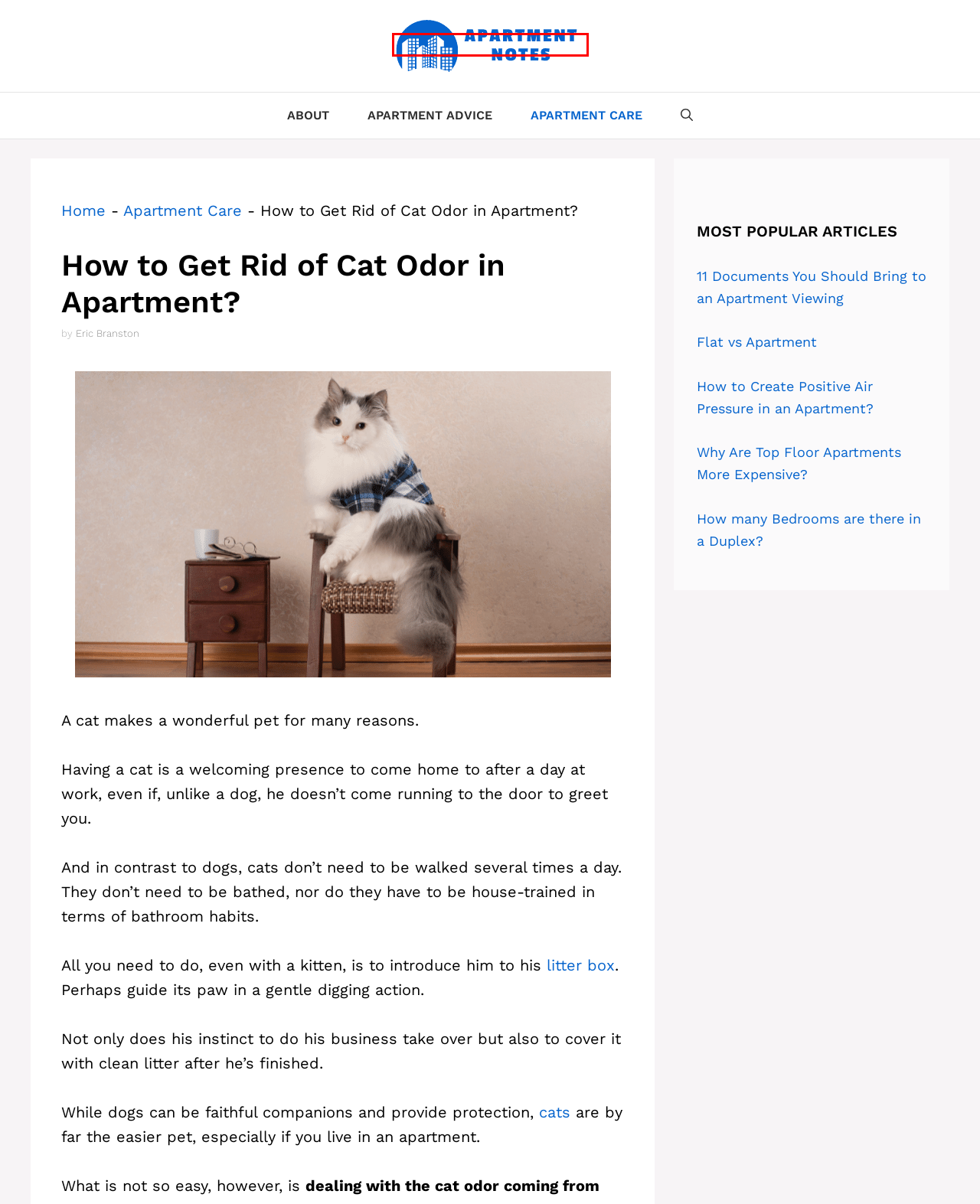Examine the screenshot of a webpage with a red bounding box around a UI element. Select the most accurate webpage description that corresponds to the new page after clicking the highlighted element. Here are the choices:
A. 7 Ways to Clean a Litter Box in an Apartment? - Apartment Notes
B. Apartment Advice - Apartment Notes
C. How many Bedrooms are there in a Duplex? - Apartment Notes
D. Is a Studio Apartment Too Small For a Cat? - Apartment Notes
E. How to Create Positive Air Pressure in an Apartment? - Apartment Notes
F. Apartment Notes - Apartment Tips and Advice
G. What's the Difference Between Flat and Apartment? - Apartment Notes
H. Eric Branston - Apartment Notes

F